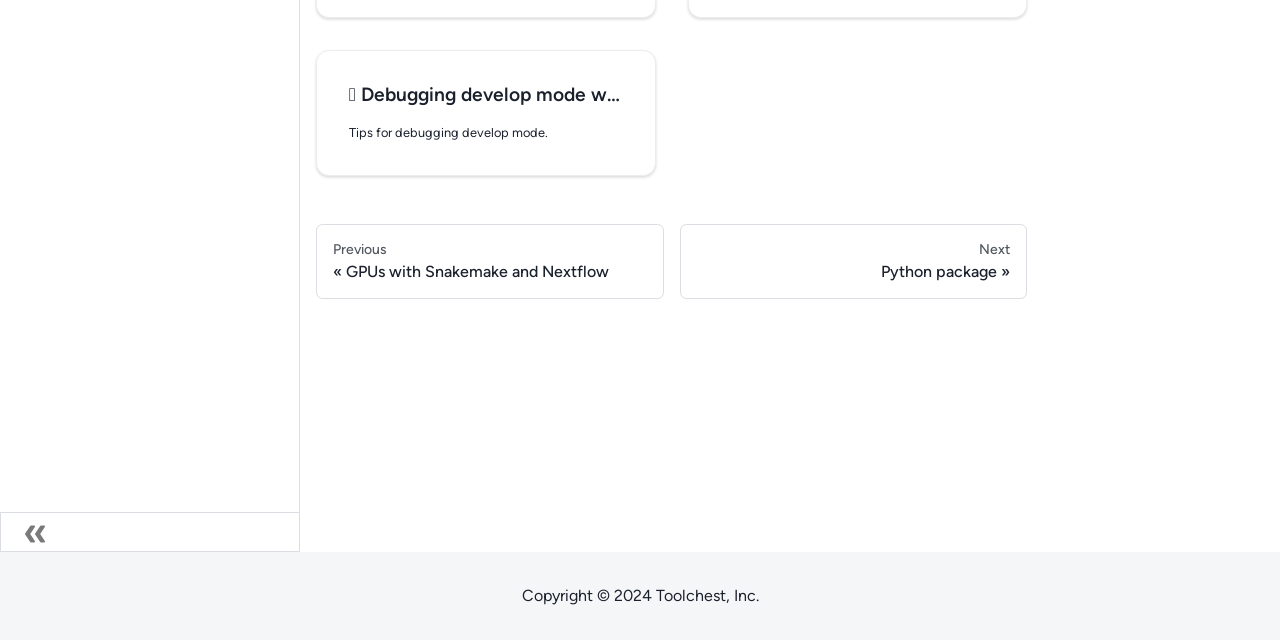Locate the bounding box of the UI element with the following description: "PreviousGPUs with Snakemake and Nextflow".

[0.247, 0.349, 0.518, 0.467]